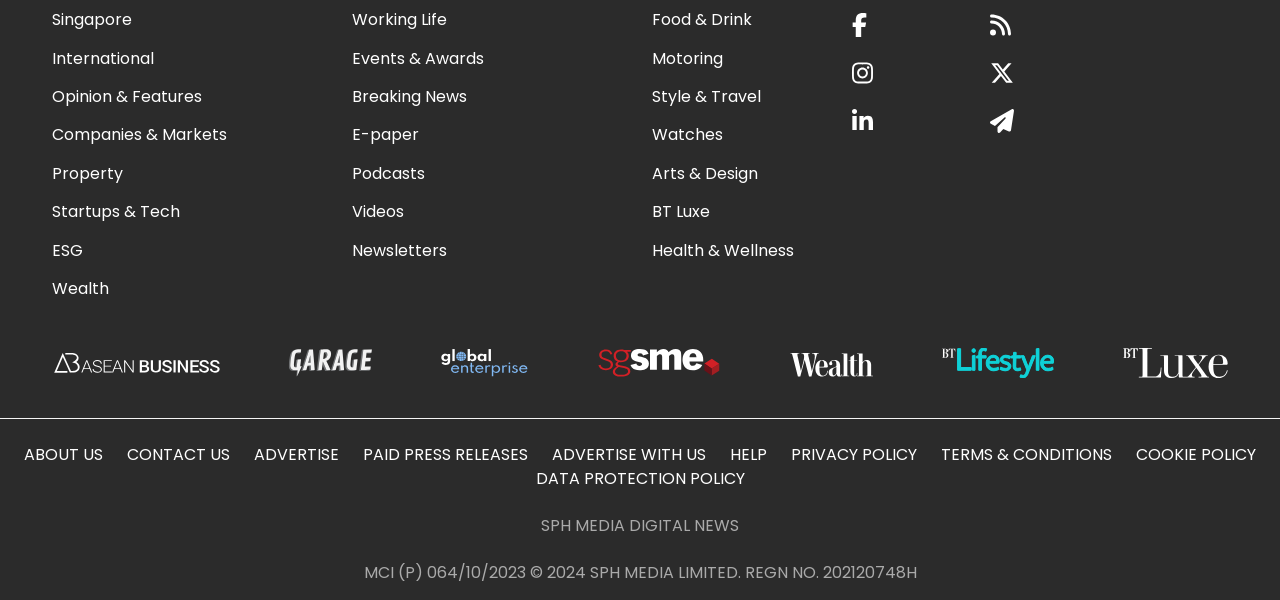Using the provided element description: "Skip to content", identify the bounding box coordinates. The coordinates should be four floats between 0 and 1 in the order [left, top, right, bottom].

None